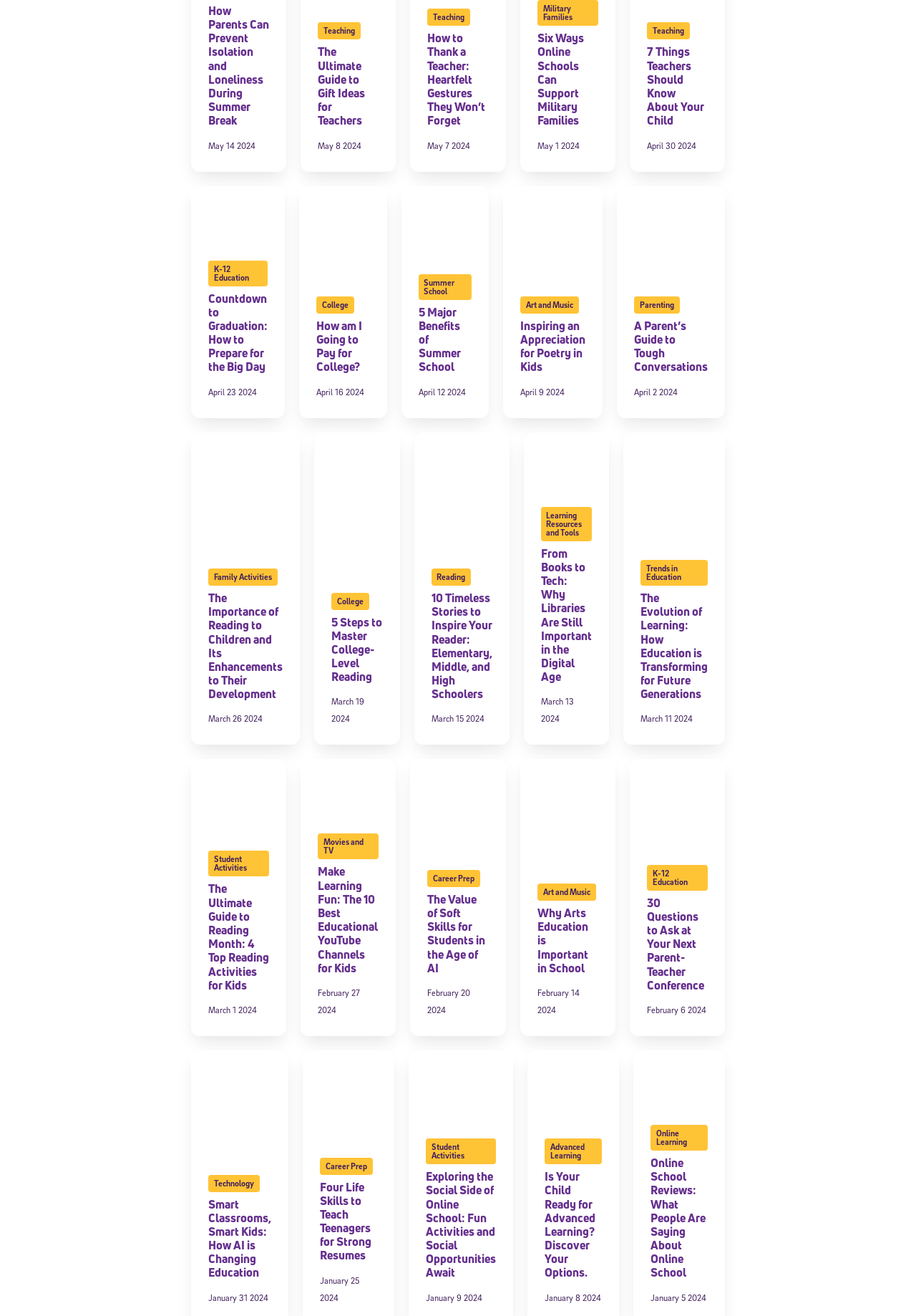Locate the bounding box coordinates of the element's region that should be clicked to carry out the following instruction: "View the image 'A mom comforts her daughters while sitting on the couch'". The coordinates need to be four float numbers between 0 and 1, i.e., [left, top, right, bottom].

[0.673, 0.141, 0.791, 0.185]